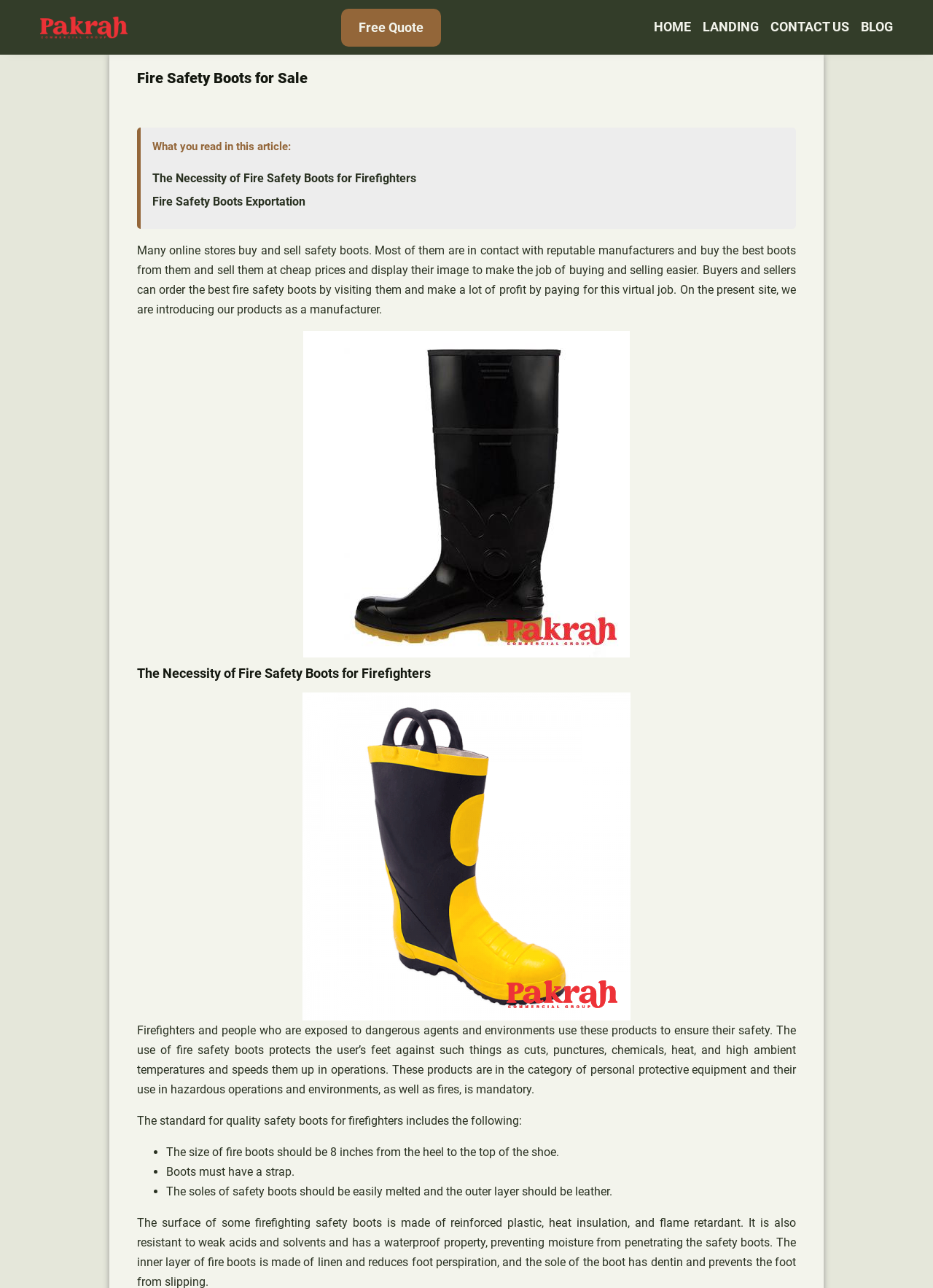Locate the bounding box coordinates of the clickable area needed to fulfill the instruction: "Click the 'CONTACT US' link".

[0.826, 0.013, 0.91, 0.03]